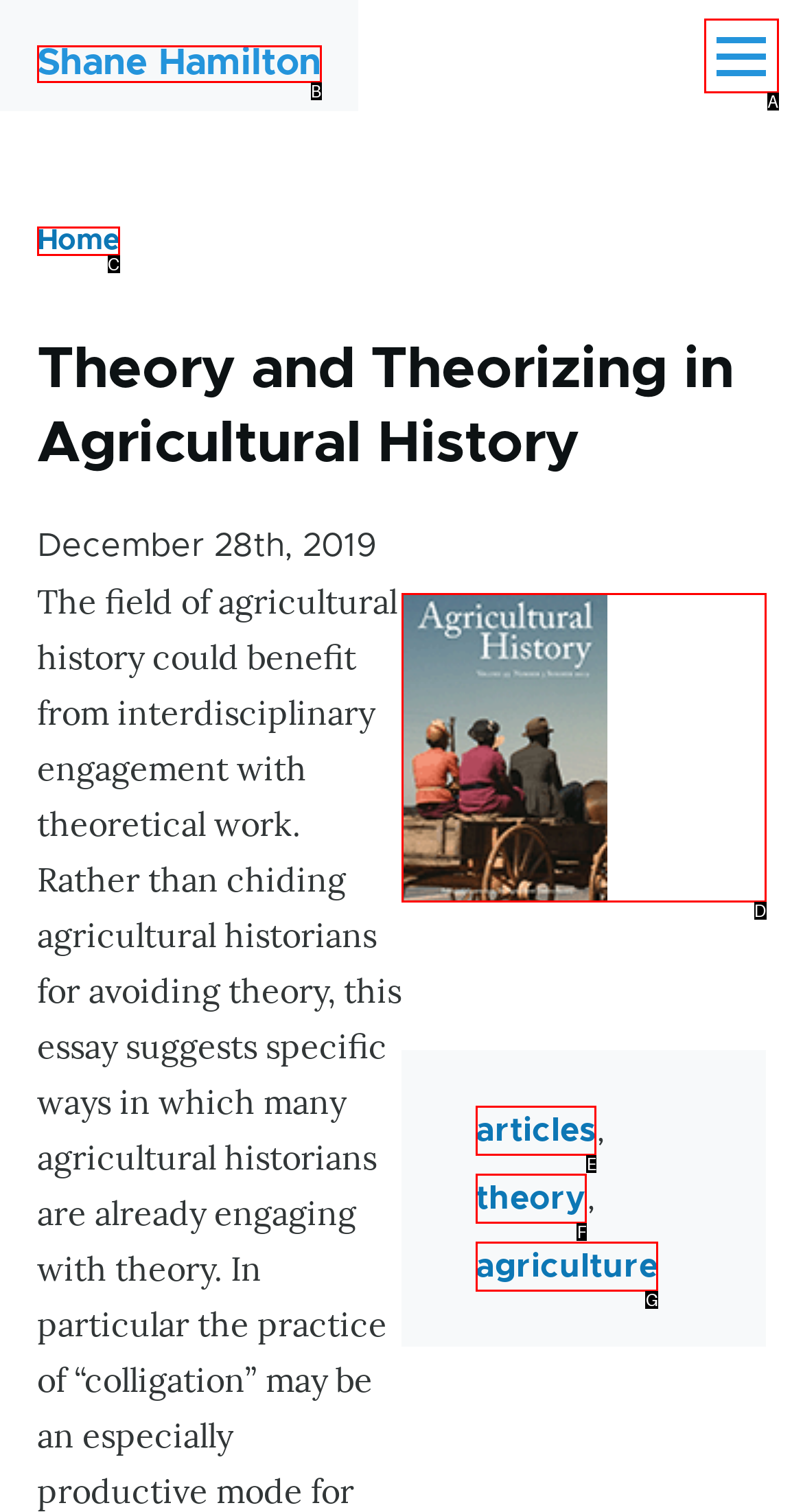Determine which option matches the description: Open Button. Answer using the letter of the option.

None